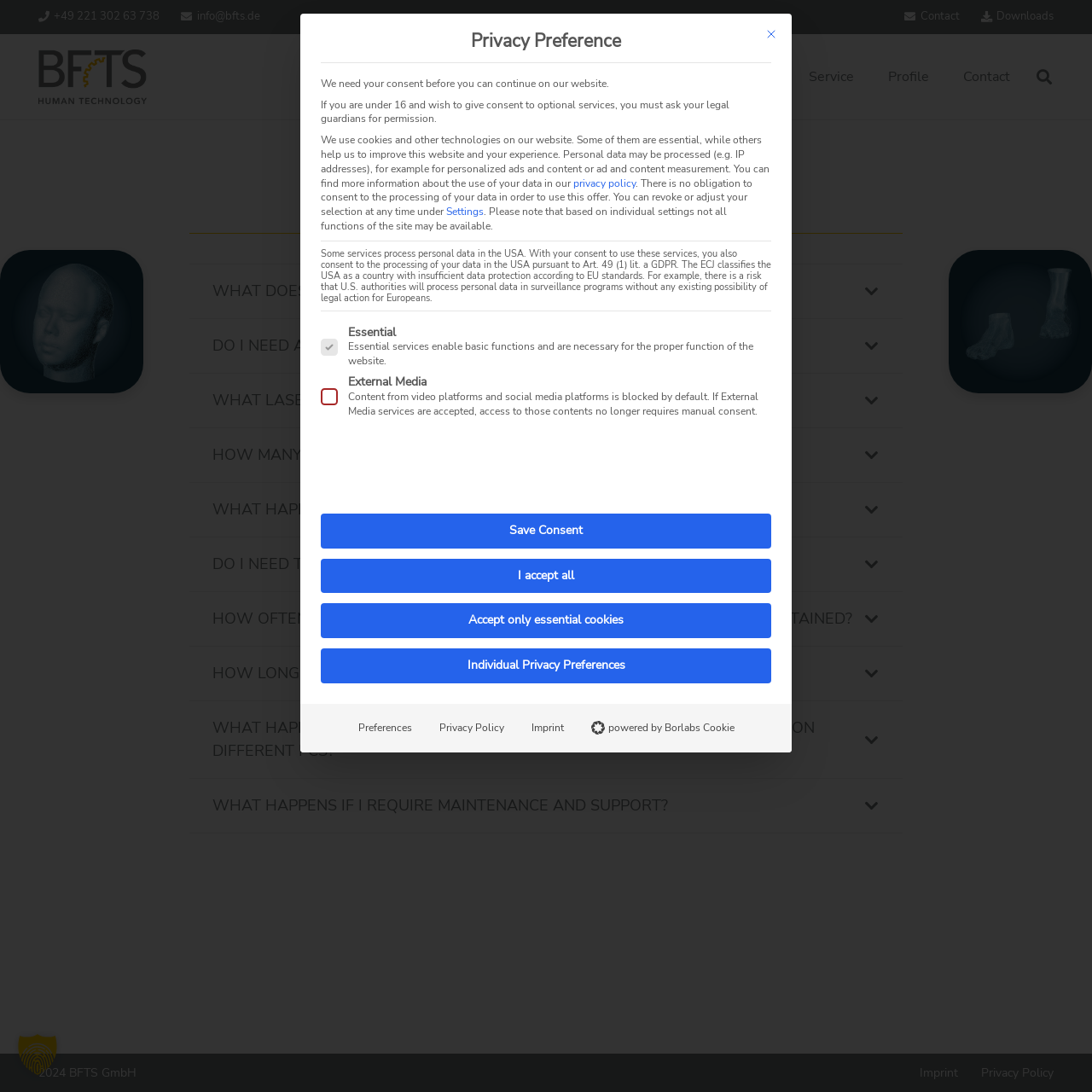Please specify the bounding box coordinates for the clickable region that will help you carry out the instruction: "Click the 'Products' link".

[0.644, 0.031, 0.725, 0.109]